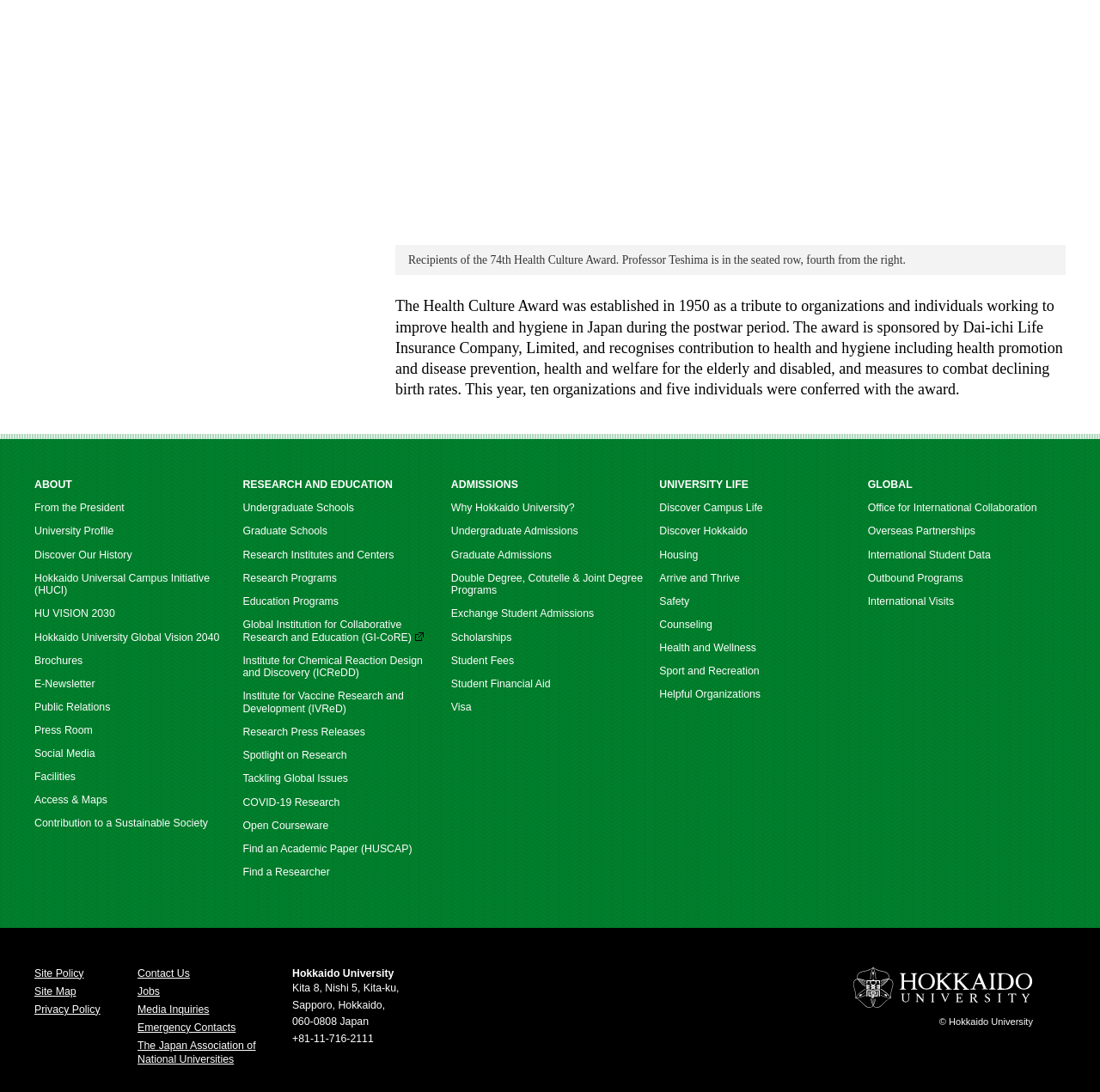How many organizations and individuals were conferred with the Health Culture Award this year?
Please answer the question as detailed as possible based on the image.

I found the answer by reading the static text element that describes the Health Culture Award, which mentions that ten organizations and five individuals were conferred with the award this year.